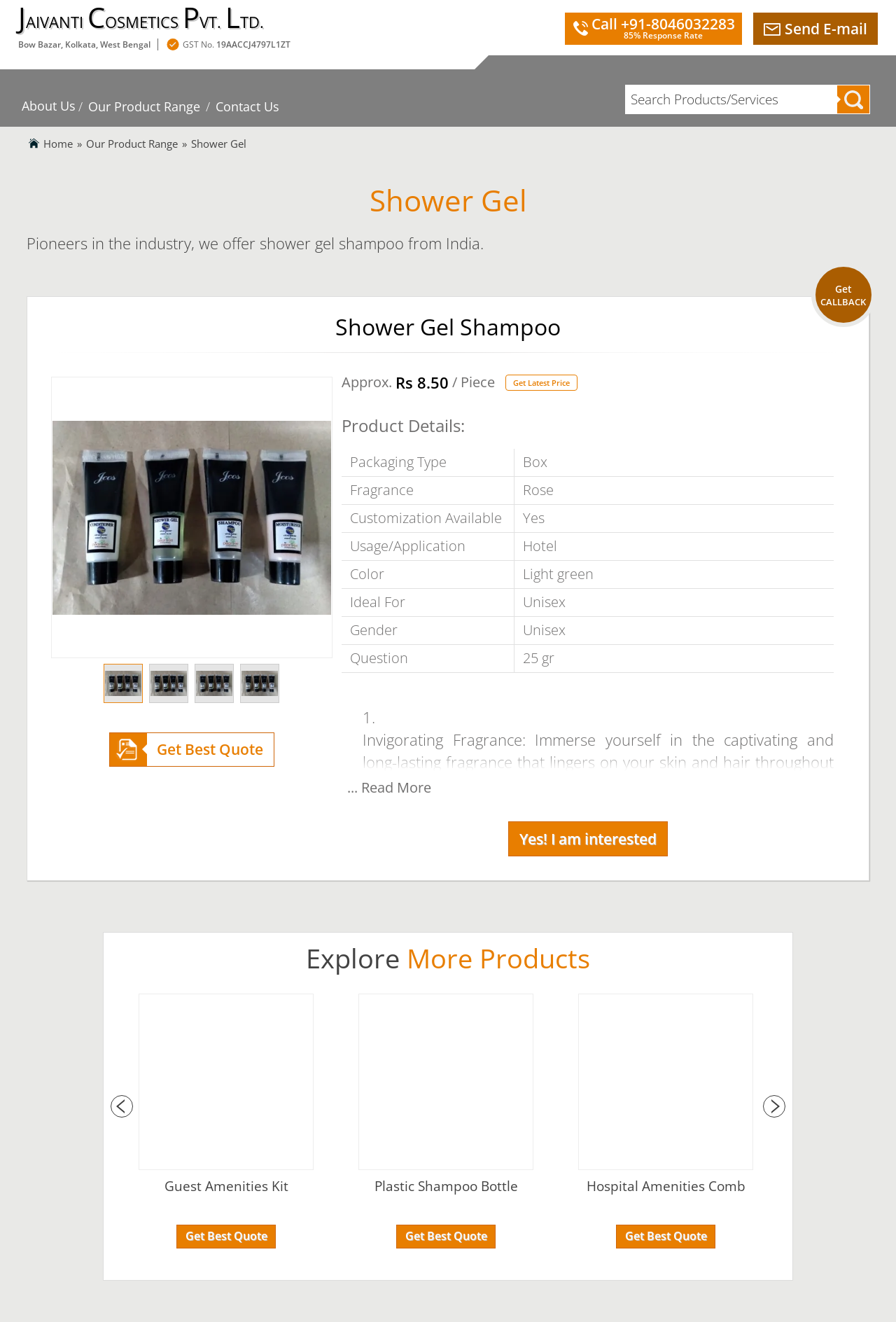Identify the bounding box coordinates for the UI element described as: "Call +91-804603228385% Response Rate".

[0.631, 0.009, 0.828, 0.034]